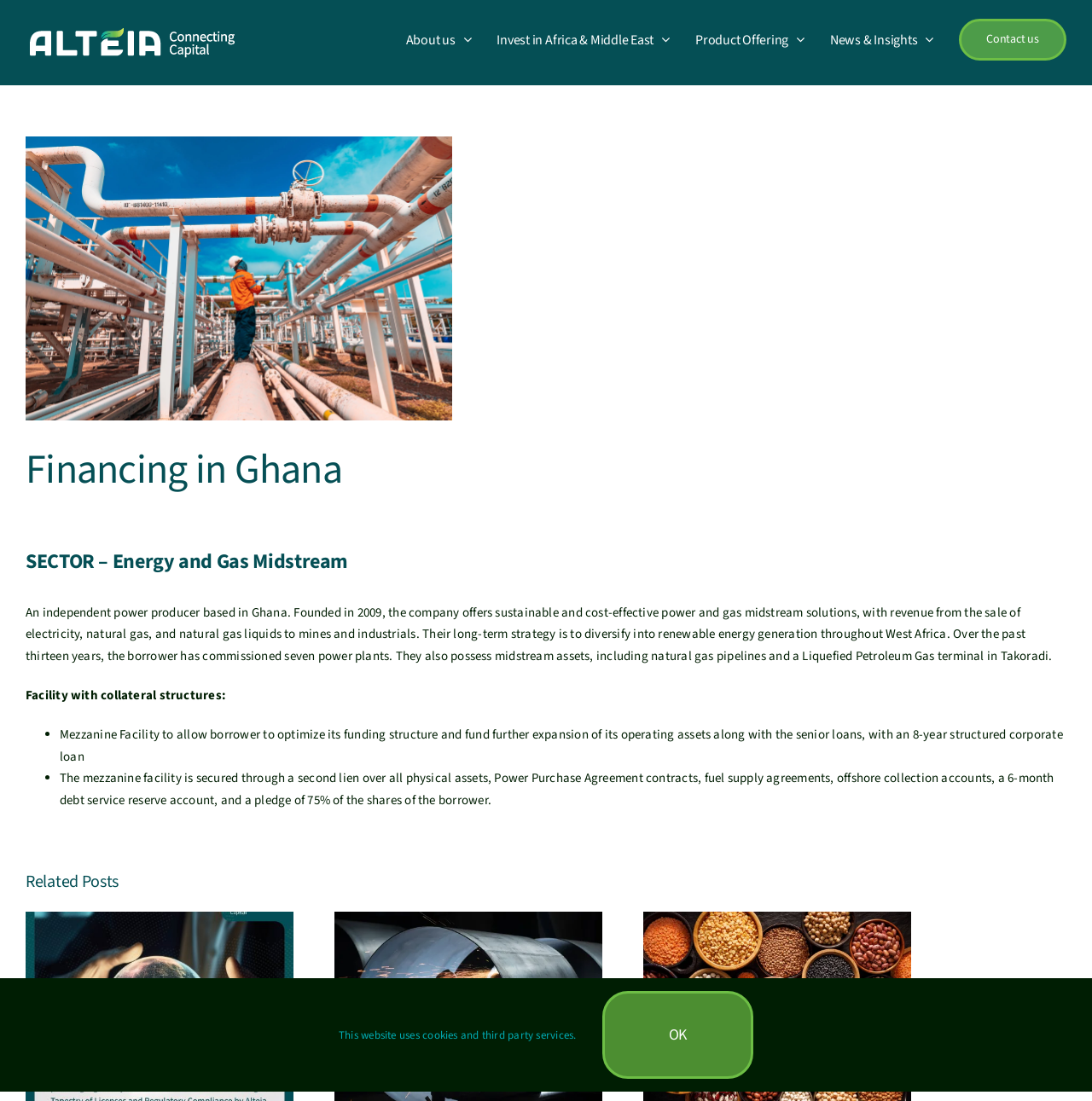Locate the bounding box coordinates of the area that needs to be clicked to fulfill the following instruction: "View the 'Financing in Mauritius' related post". The coordinates should be in the format of four float numbers between 0 and 1, namely [left, top, right, bottom].

[0.152, 0.891, 0.18, 0.919]